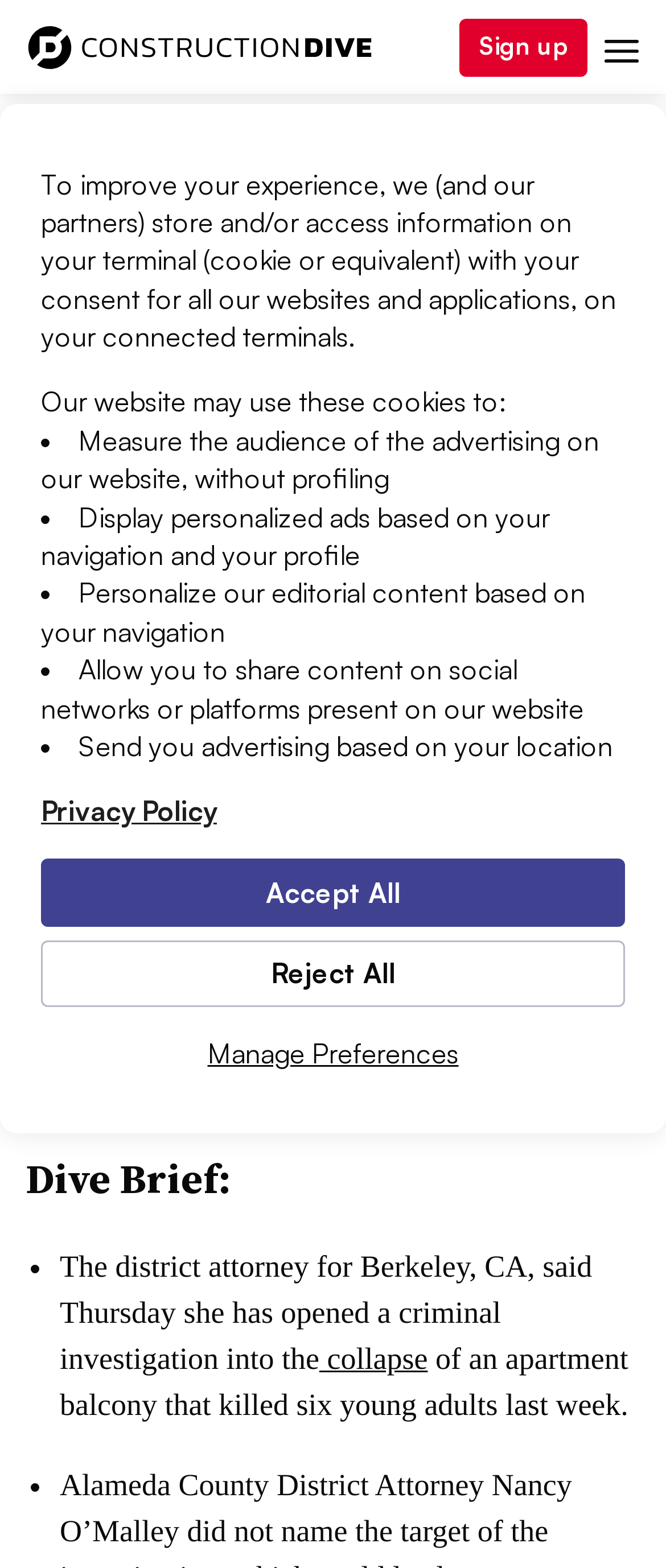Respond to the following question using a concise word or phrase: 
What is the location of the balcony collapse mentioned in the article?

Berkeley, CA